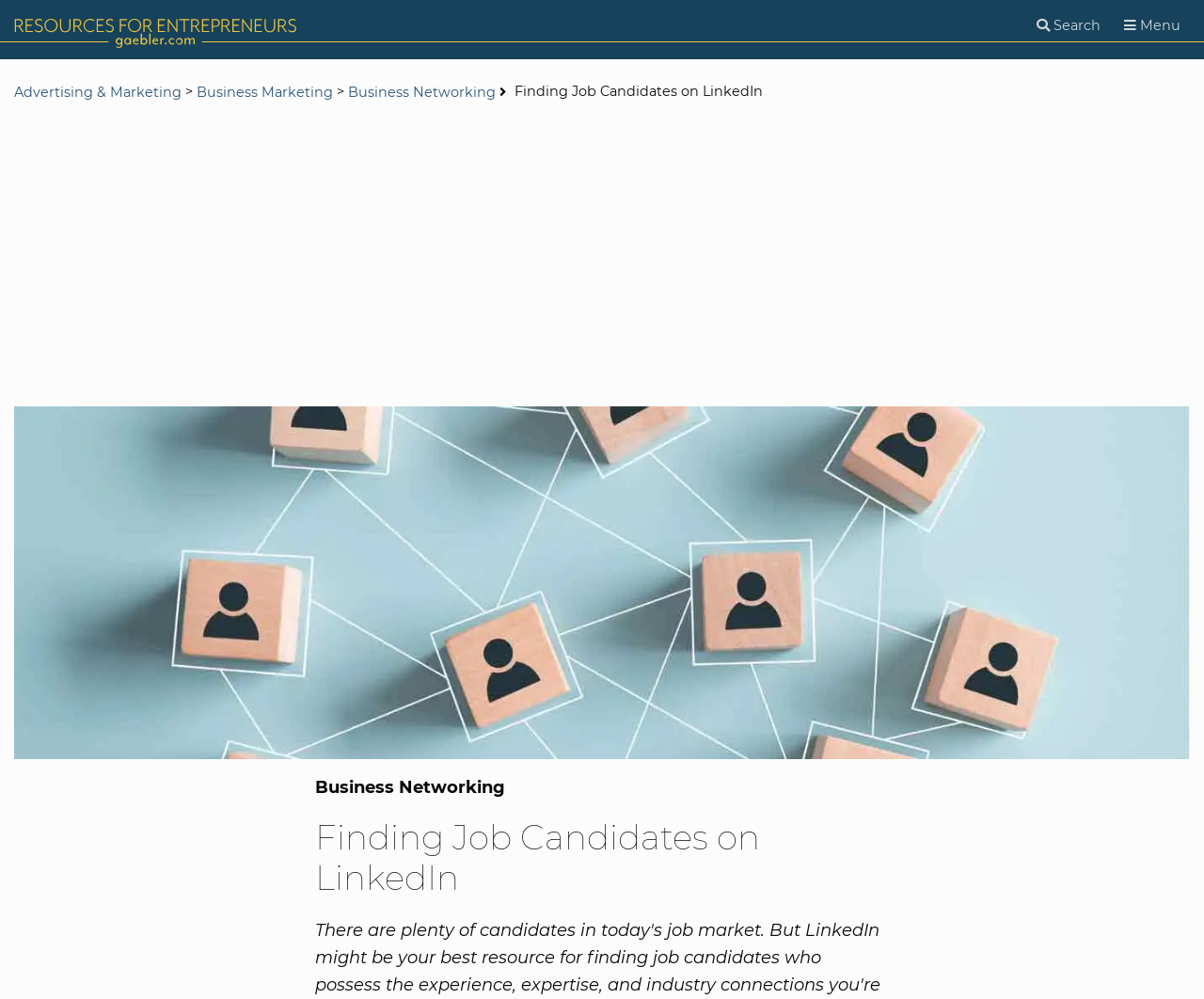Identify the bounding box for the described UI element. Provide the coordinates in (top-left x, top-left y, bottom-right x, bottom-right y) format with values ranging from 0 to 1: Advertising & Marketing

[0.012, 0.083, 0.151, 0.1]